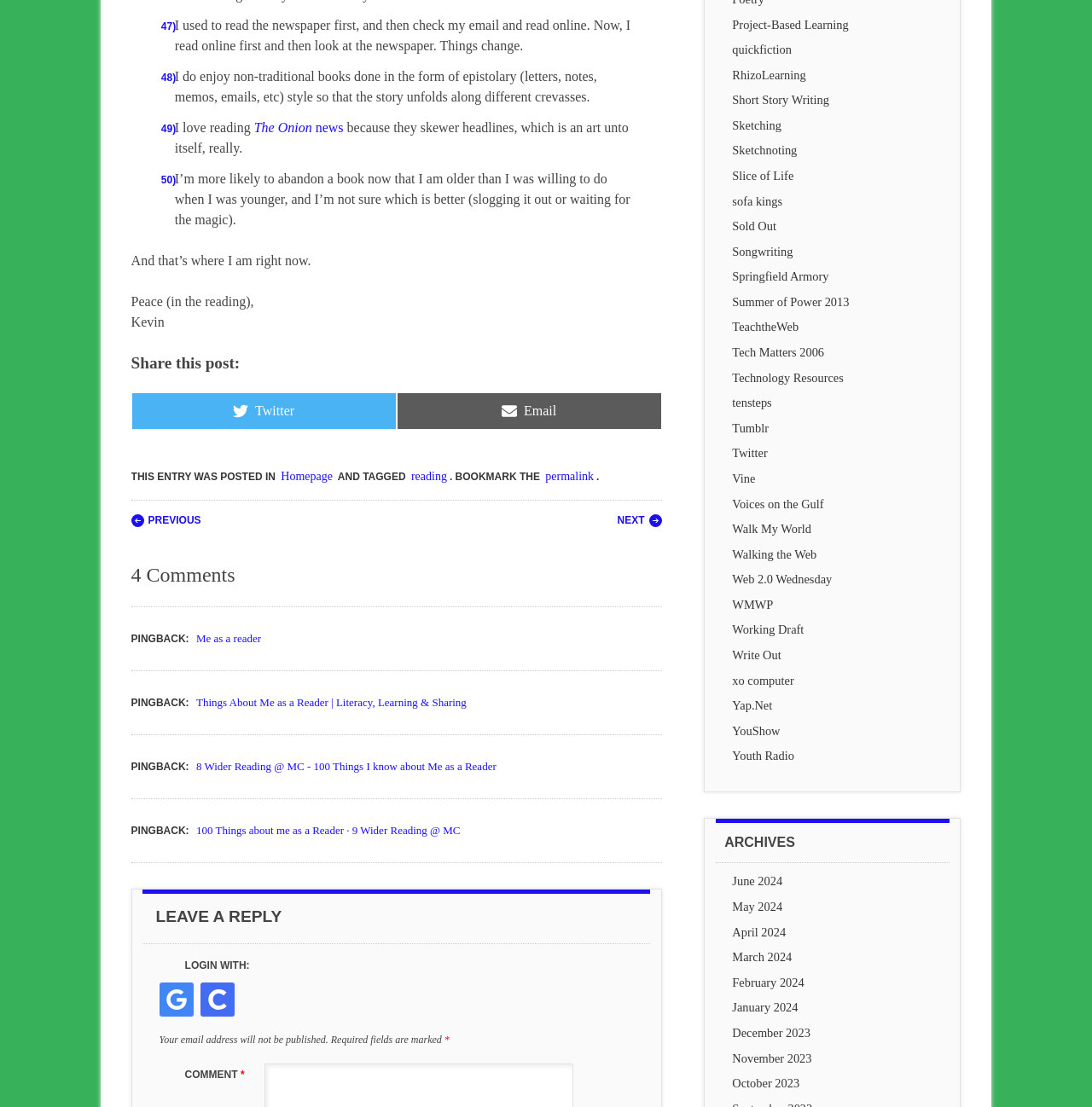Please provide a detailed answer to the question below by examining the image:
What is the topic of the post?

The topic of the post is about the author's reading habits and preferences, as evident from the text 'I used to read the newspaper first, and then check my email and read online. Now, I read online first and then look at the newspaper.' and other related sentences.